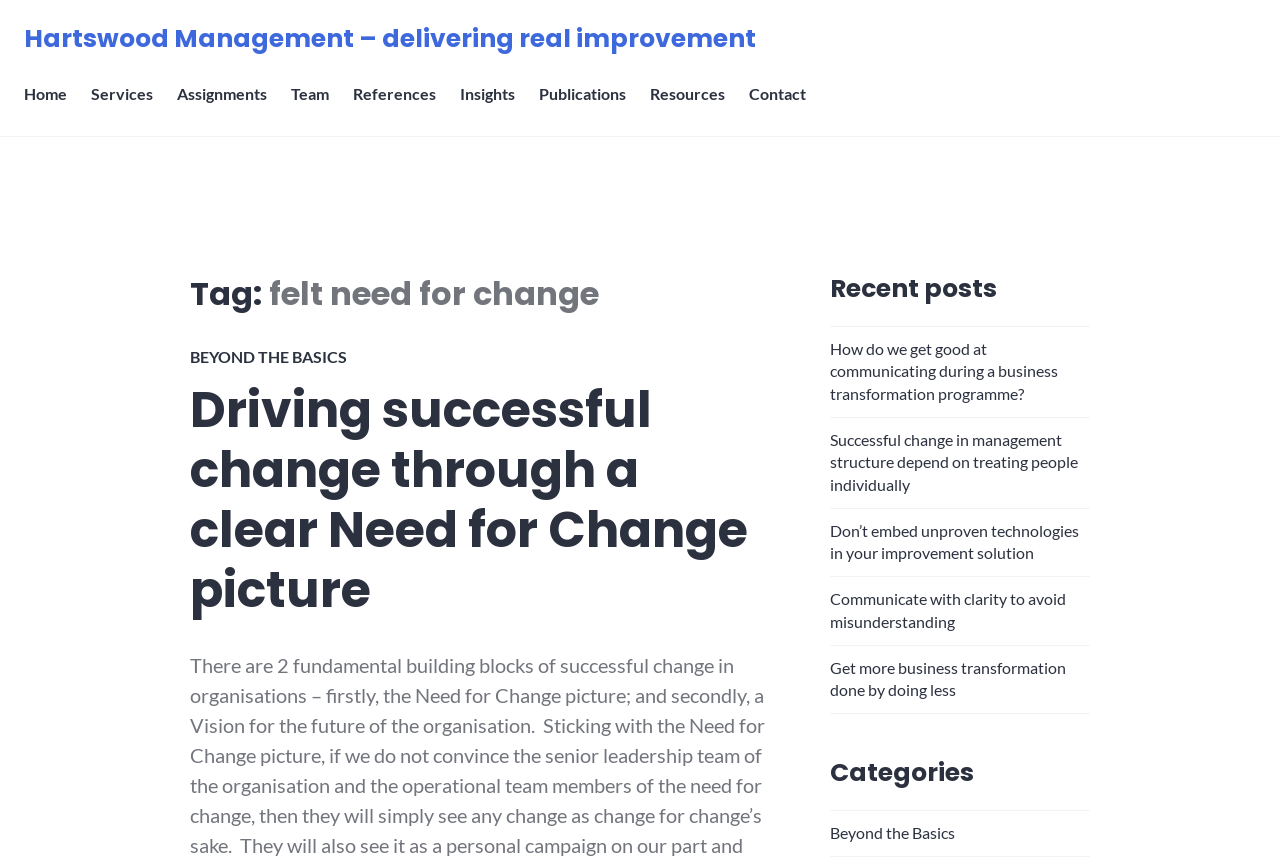Locate the bounding box coordinates of the clickable region to complete the following instruction: "view Recent posts."

[0.648, 0.318, 0.852, 0.35]